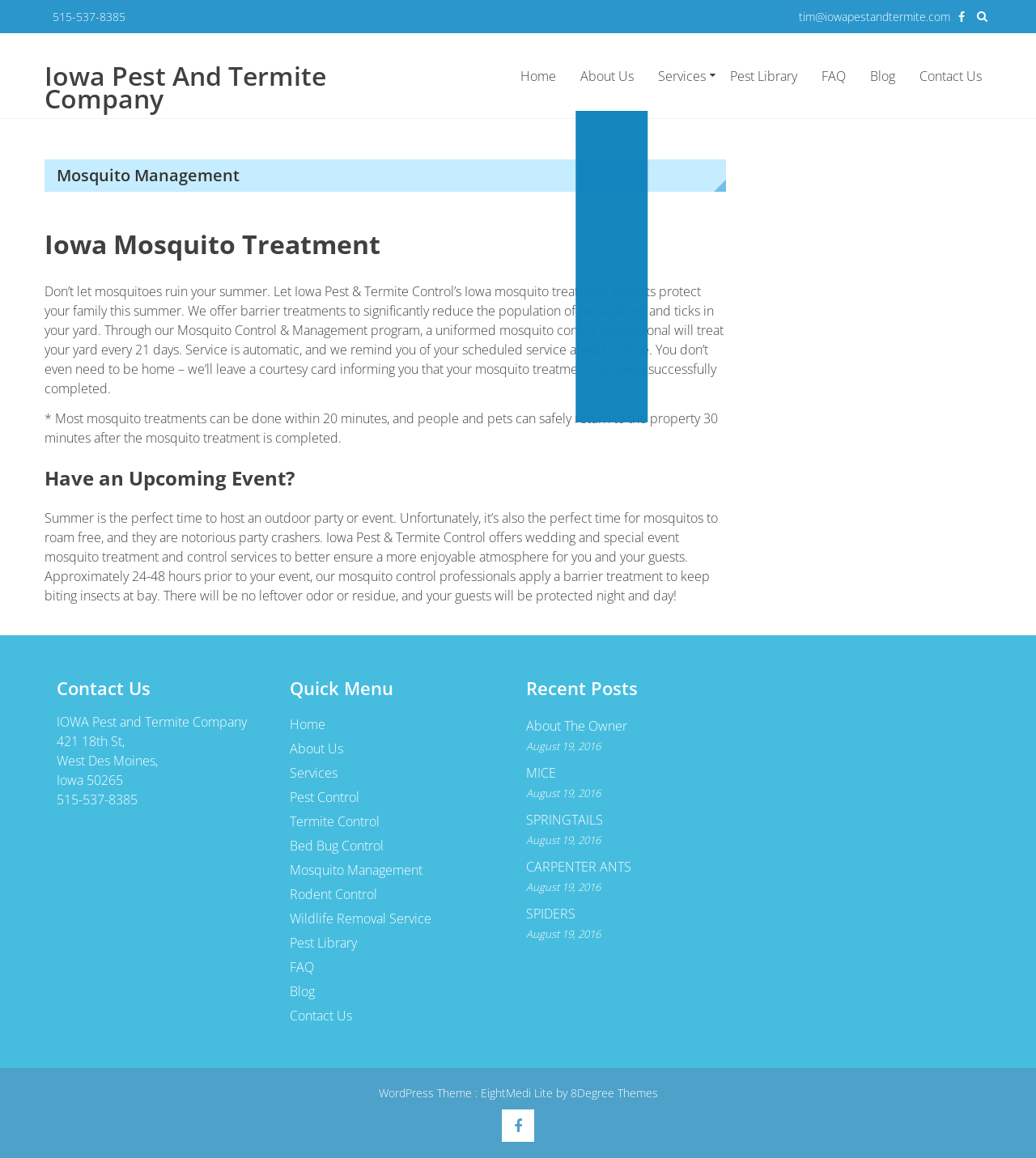From the webpage screenshot, predict the bounding box of the UI element that matches this description: "Wildlife Removal Service".

[0.28, 0.783, 0.481, 0.804]